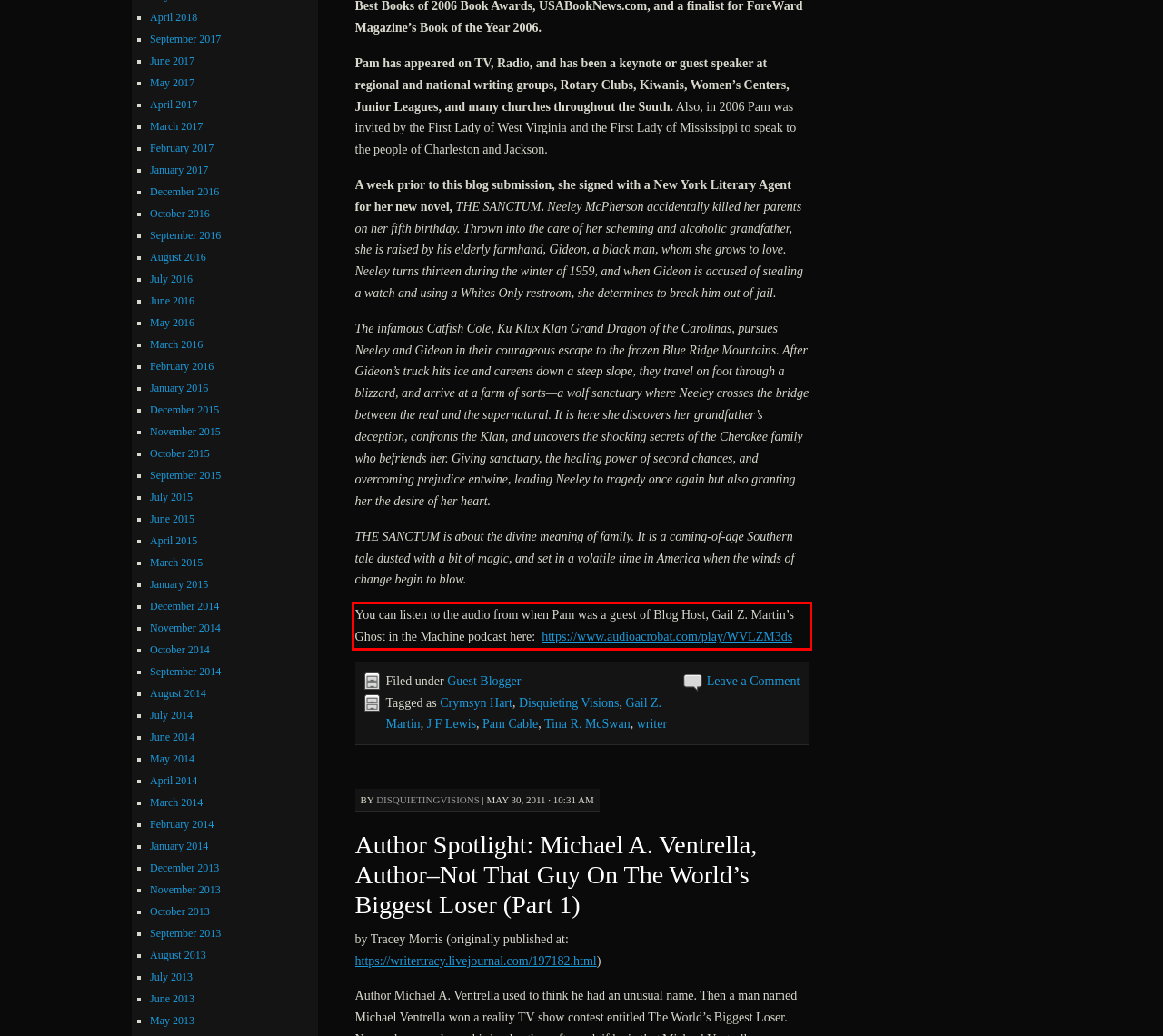Please look at the webpage screenshot and extract the text enclosed by the red bounding box.

You can listen to the audio from when Pam was a guest of Blog Host, Gail Z. Martin’s Ghost in the Machine podcast here: https://www.audioacrobat.com/play/WVLZM3ds